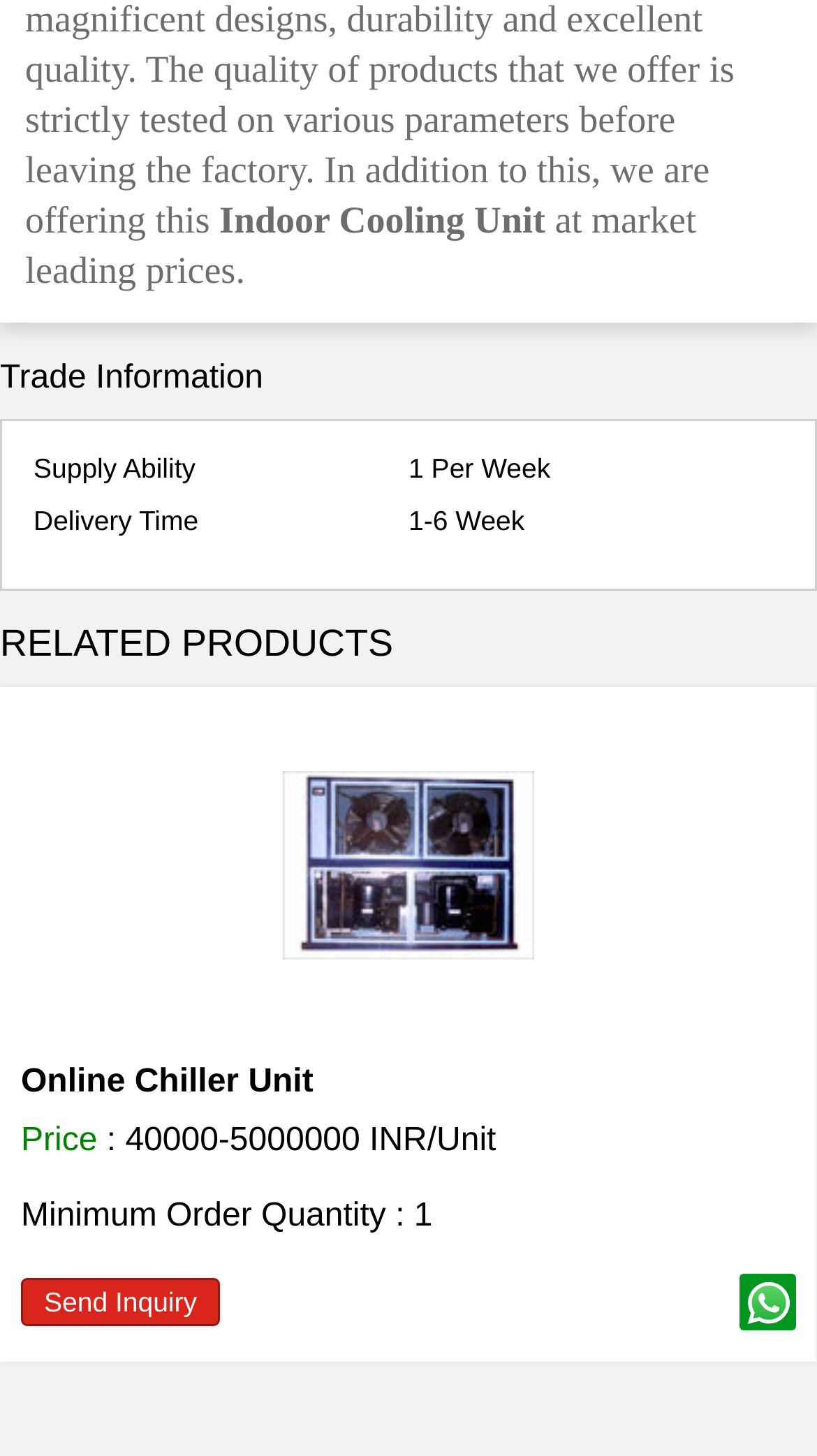What is the minimum order quantity?
Answer with a single word or phrase by referring to the visual content.

Not specified